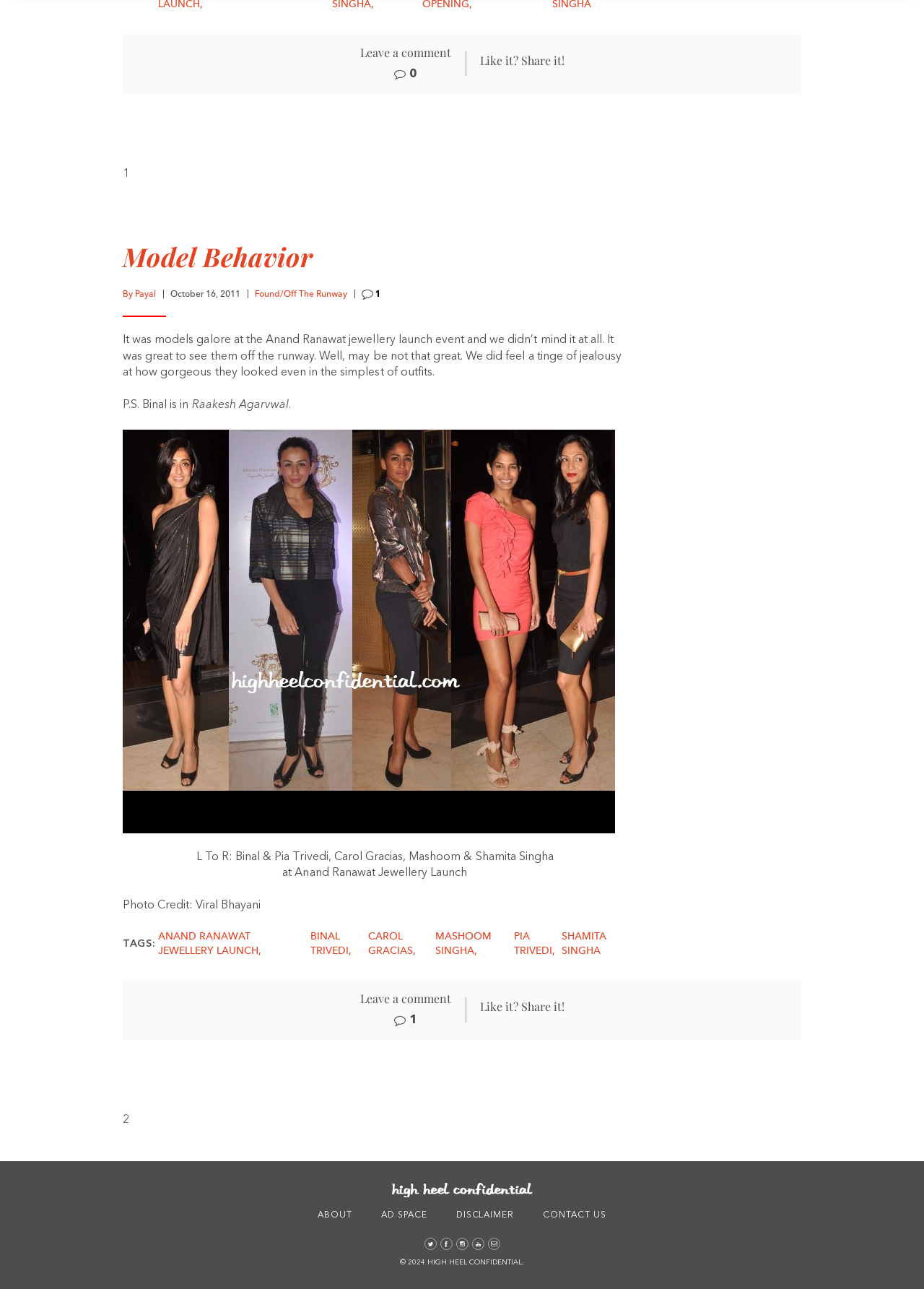Determine the bounding box coordinates for the region that must be clicked to execute the following instruction: "Leave a comment".

[0.389, 0.035, 0.488, 0.047]